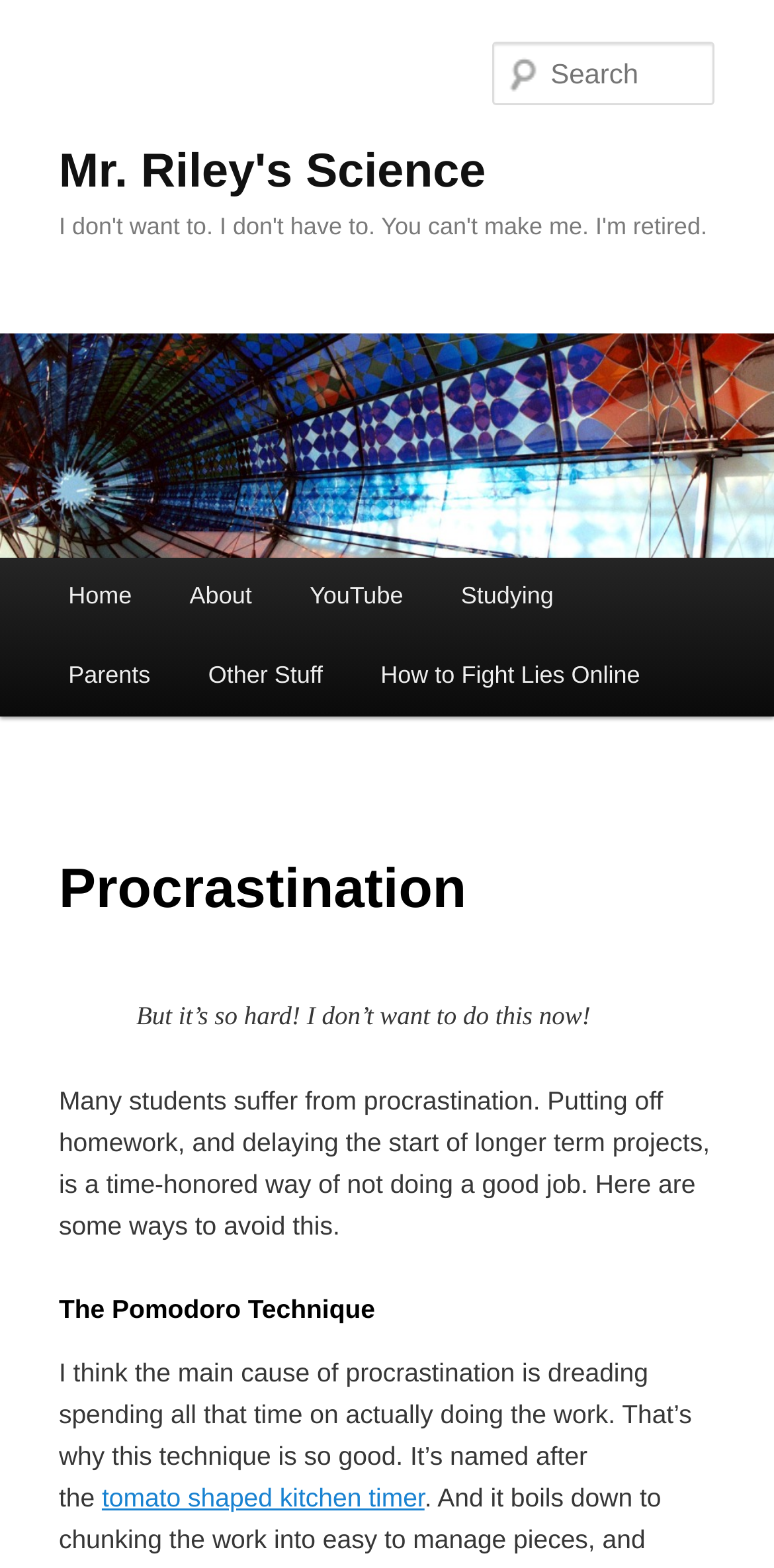Please identify the primary heading on the webpage and return its text.

Mr. Riley's Science